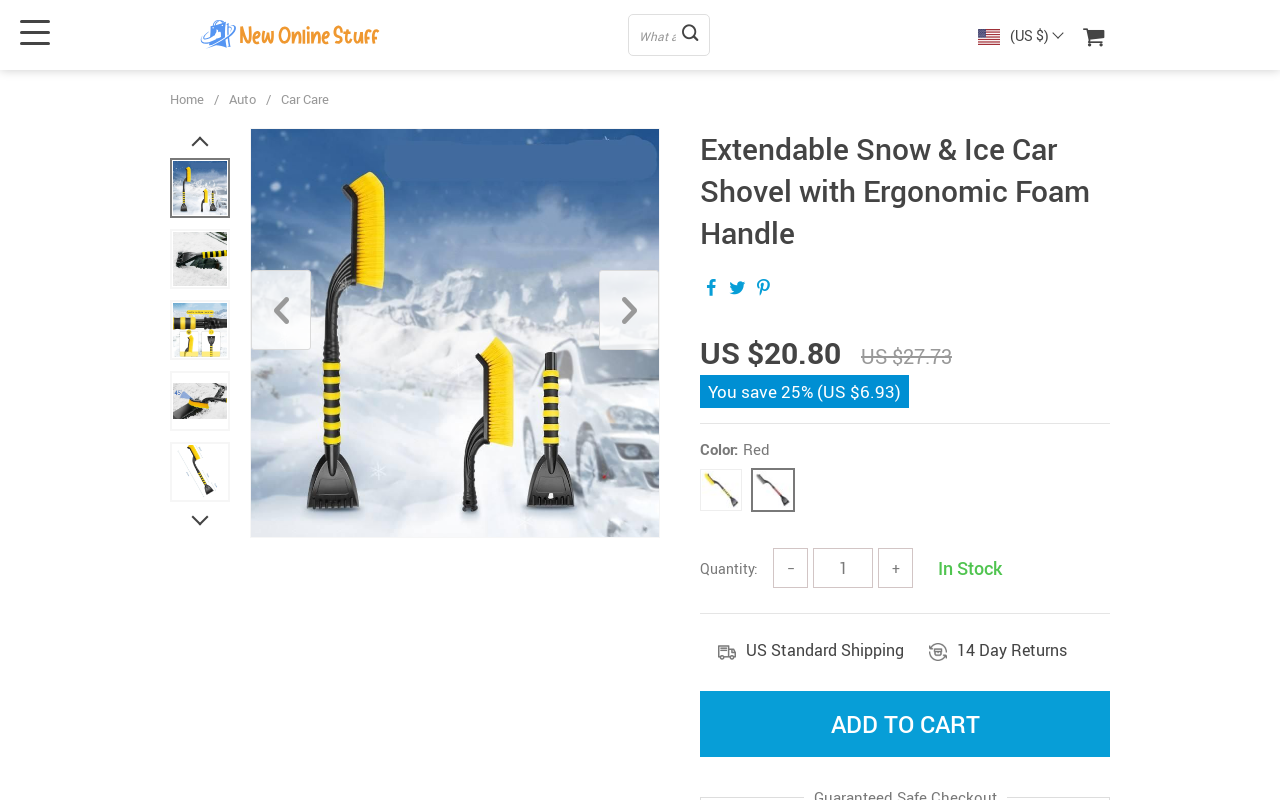Specify the bounding box coordinates of the area to click in order to execute this command: 'Add to cart'. The coordinates should consist of four float numbers ranging from 0 to 1, and should be formatted as [left, top, right, bottom].

[0.547, 0.864, 0.867, 0.946]